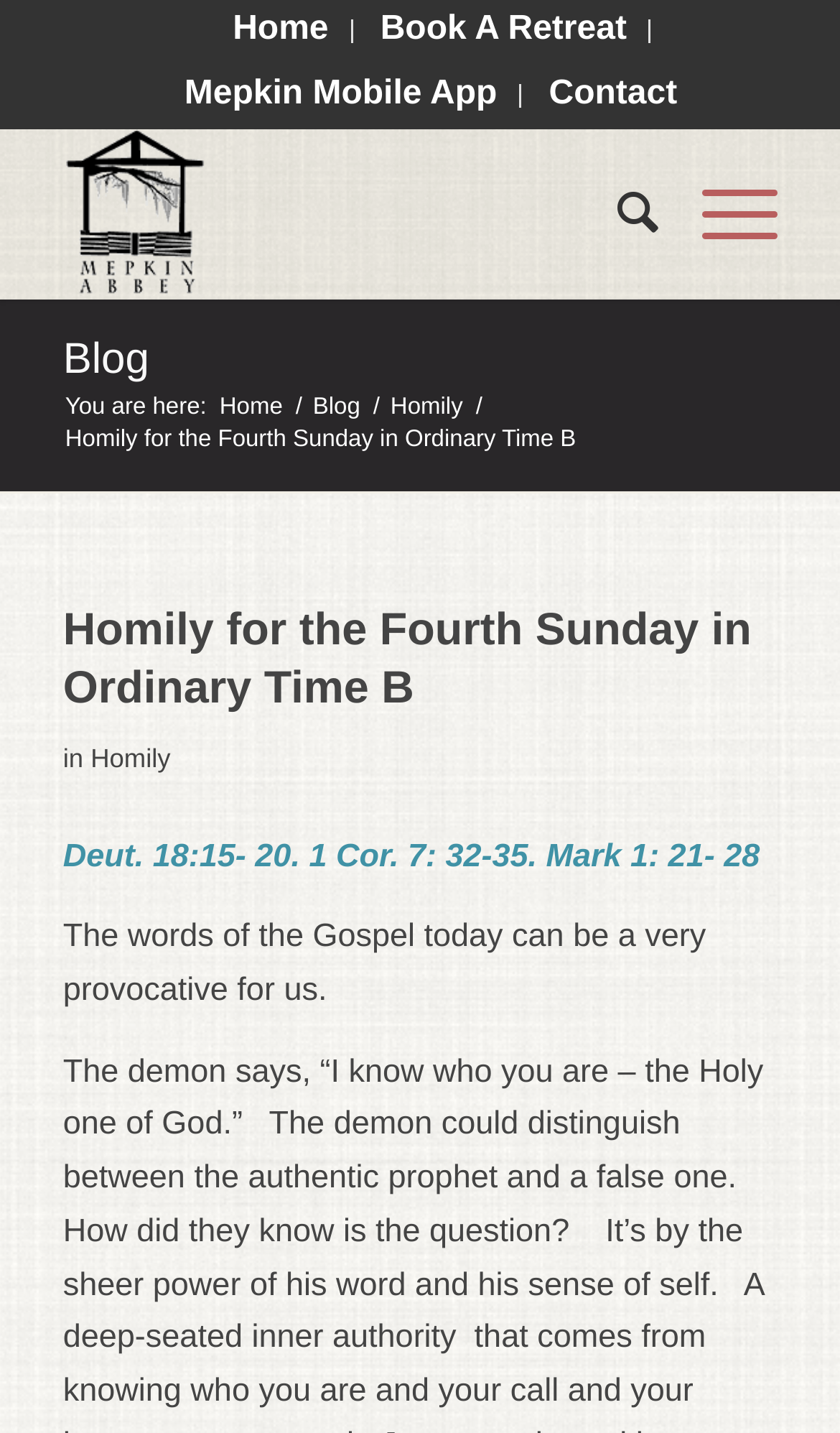How many menu items are there?
Refer to the image and provide a thorough answer to the question.

There are 7 menu items, including 'Home', 'Book A Retreat', 'Mepkin Mobile App', 'Contact', 'Search', 'Menu', and 'Blog', which can be found in the vertical menu at the top of the webpage.